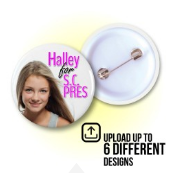Detail everything you observe in the image.

The image showcases a custom-printed pinback button featuring a smiling young girl with the text "Halley for S.C. PRES" prominently displayed in bright pink lettering. This button is part of a set that allows users to upload up to six different designs, making it a versatile accessory ideal for promoting personal messages, campaigns, or events. The button's design combines both a personal touch and a functional element, highlighting its use as a wearable accessory suitable for jackets, bags, or any outfit. The back of the button is shown with a traditional pin mechanism, ensuring it can be securely attached. This product exemplifies creative self-expression, allowing individuals to share their unique styles or messages with the world.